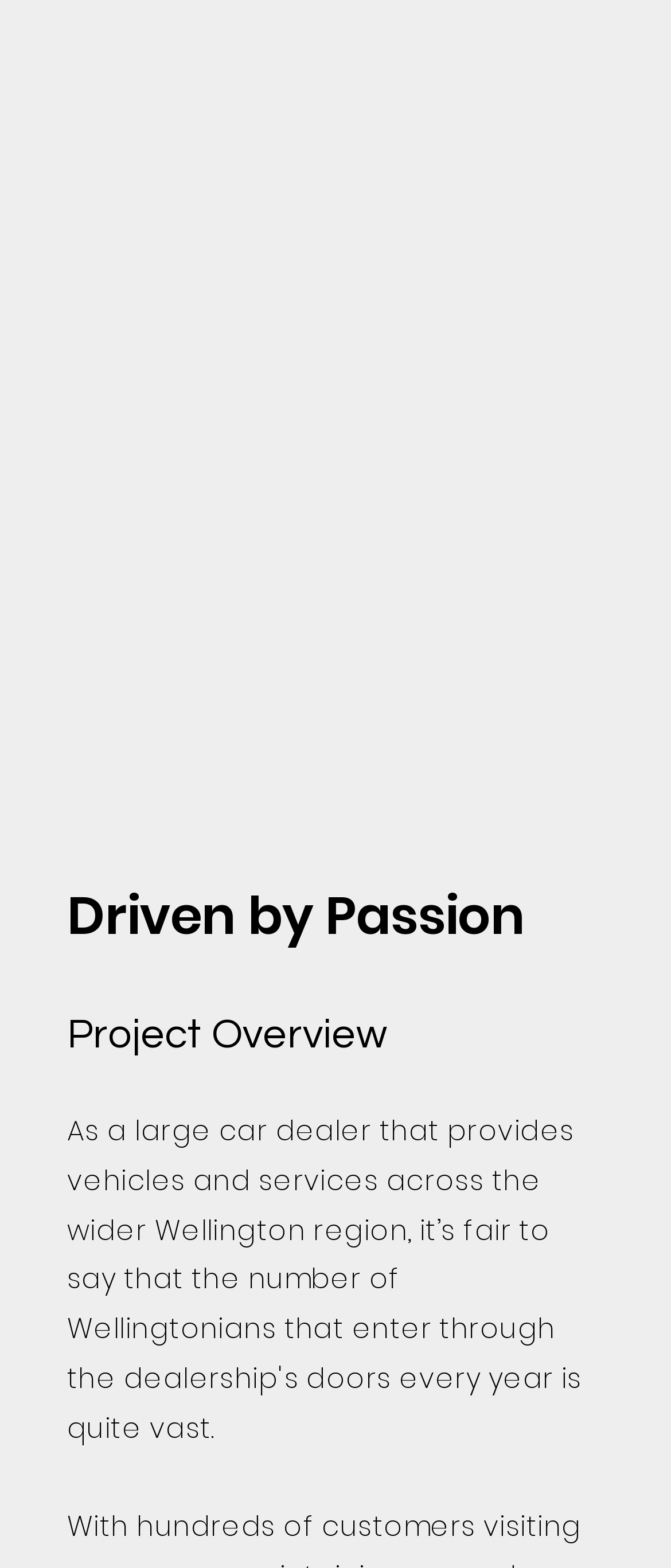Answer the following inquiry with a single word or phrase:
What is the name of the project?

Rutherford & Bond Project